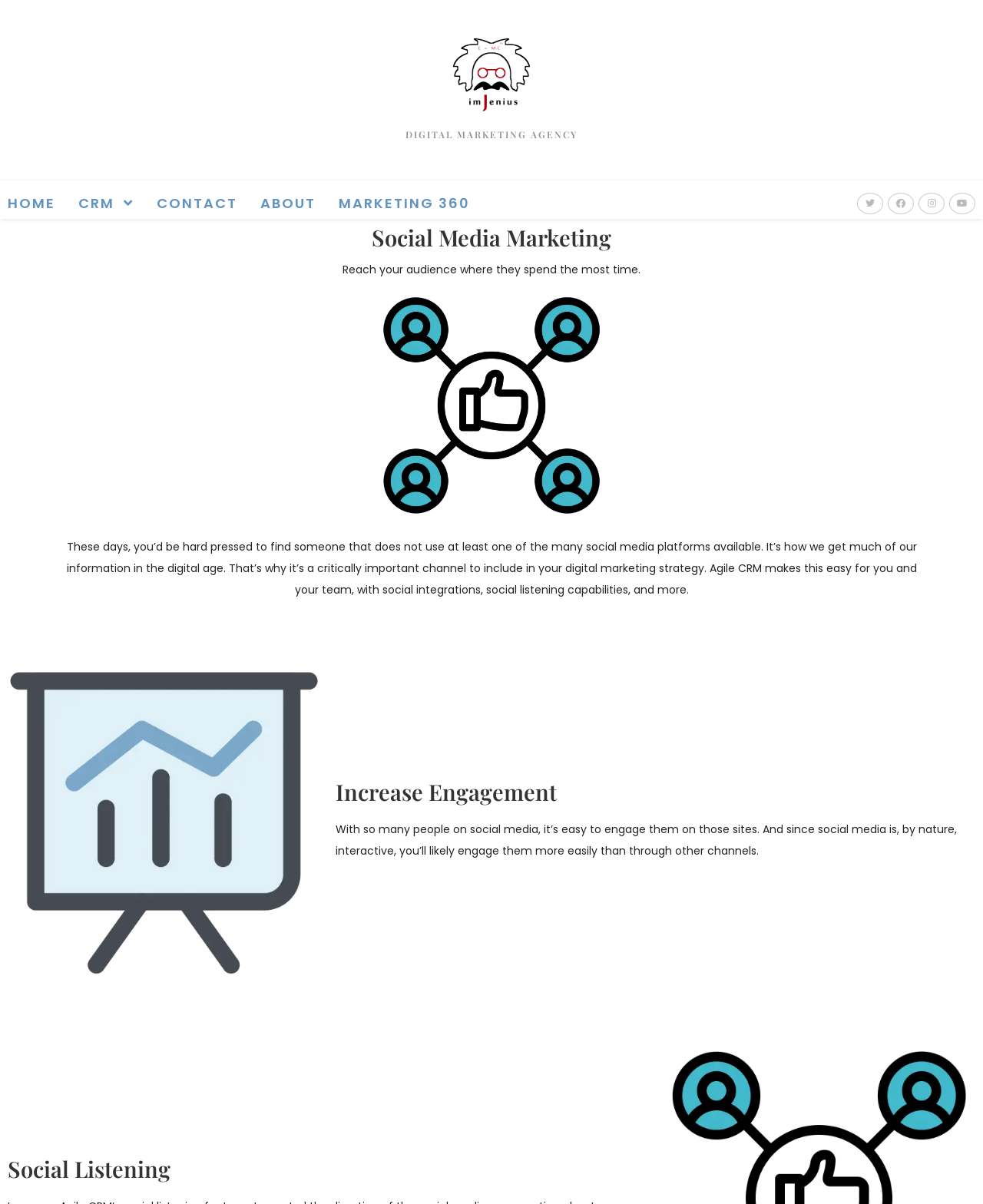Select the bounding box coordinates of the element I need to click to carry out the following instruction: "Visit Twitter page".

[0.872, 0.16, 0.898, 0.178]